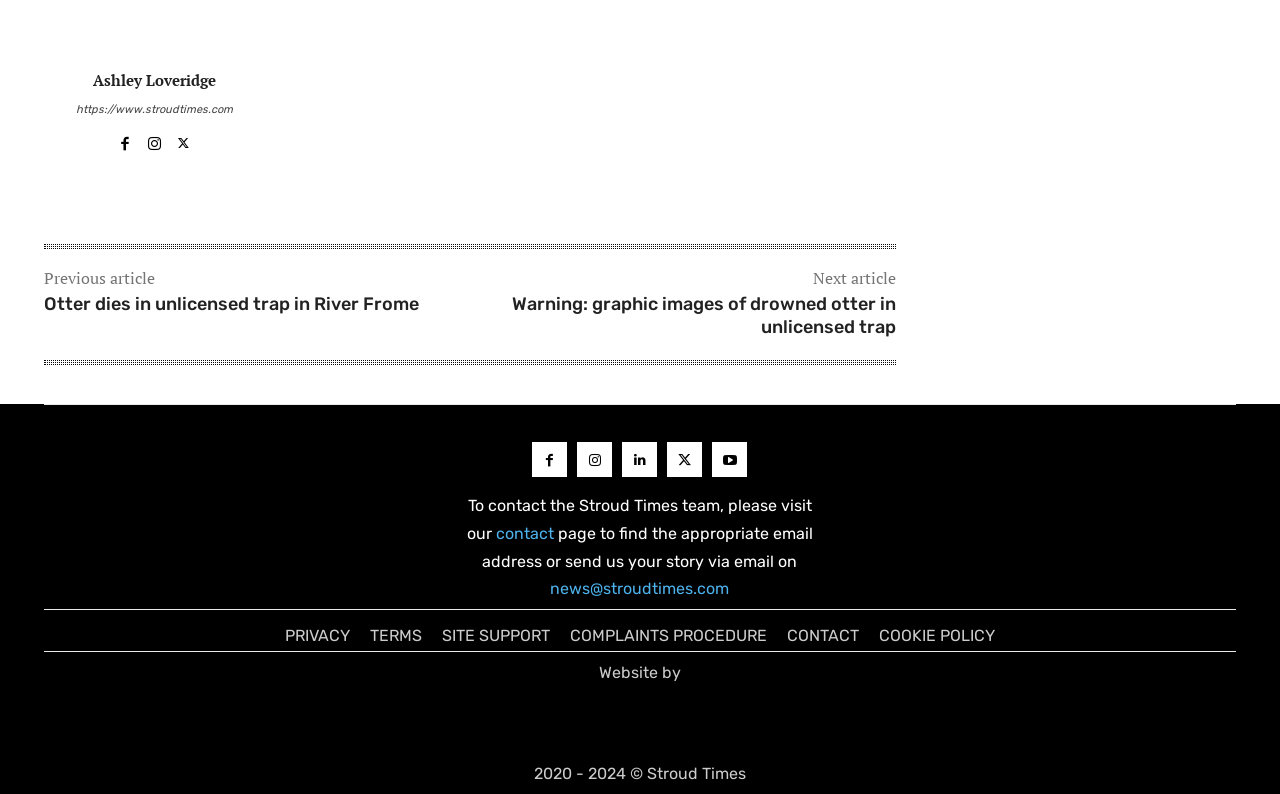Please identify the bounding box coordinates of the element's region that needs to be clicked to fulfill the following instruction: "Contact the Stroud Times team". The bounding box coordinates should consist of four float numbers between 0 and 1, i.e., [left, top, right, bottom].

[0.387, 0.66, 0.433, 0.683]